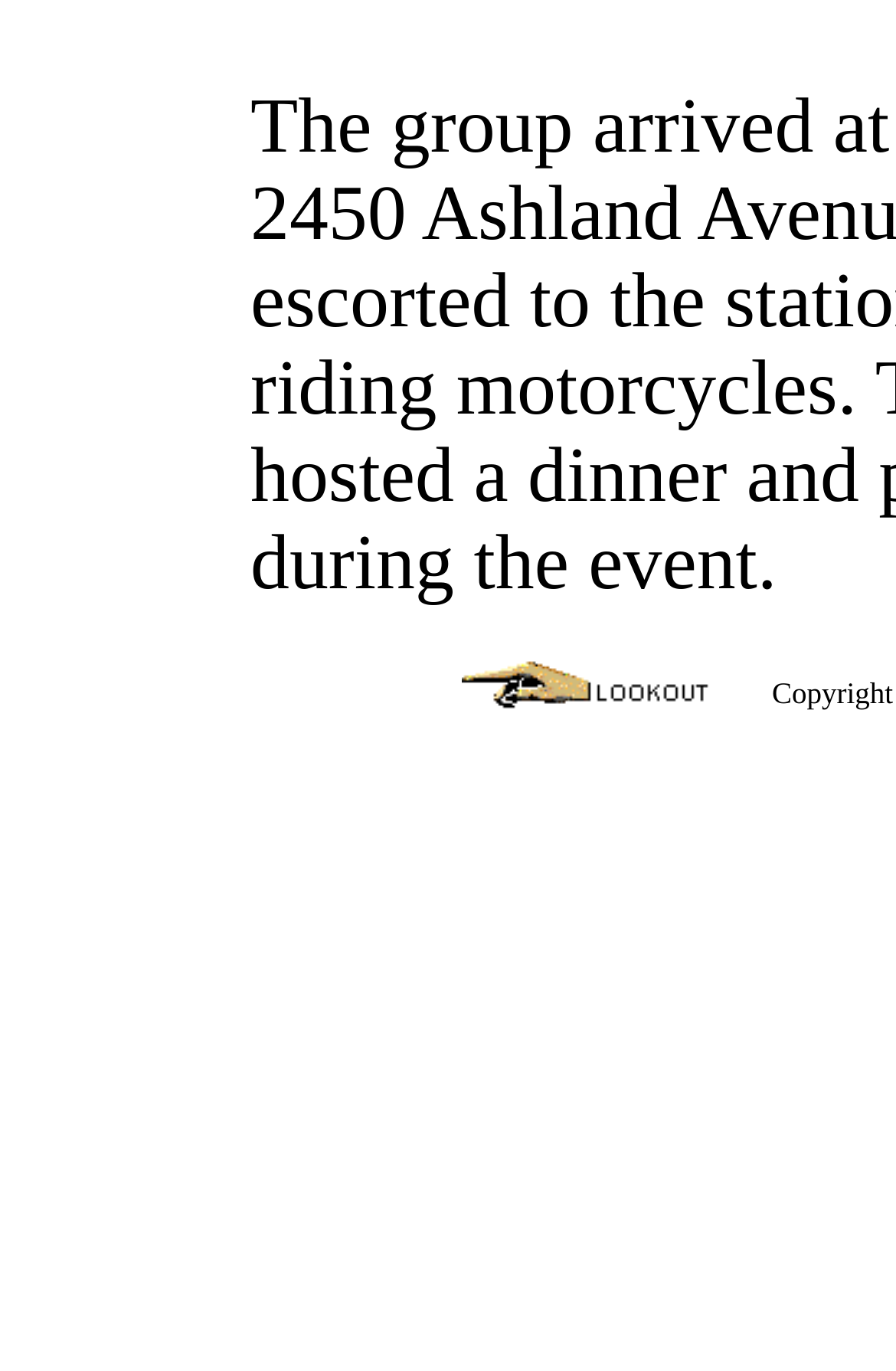Determine the bounding box for the UI element as described: "alt="Lookout Logo footer image"". The coordinates should be represented as four float numbers between 0 and 1, formatted as [left, top, right, bottom].

[0.515, 0.498, 0.81, 0.526]